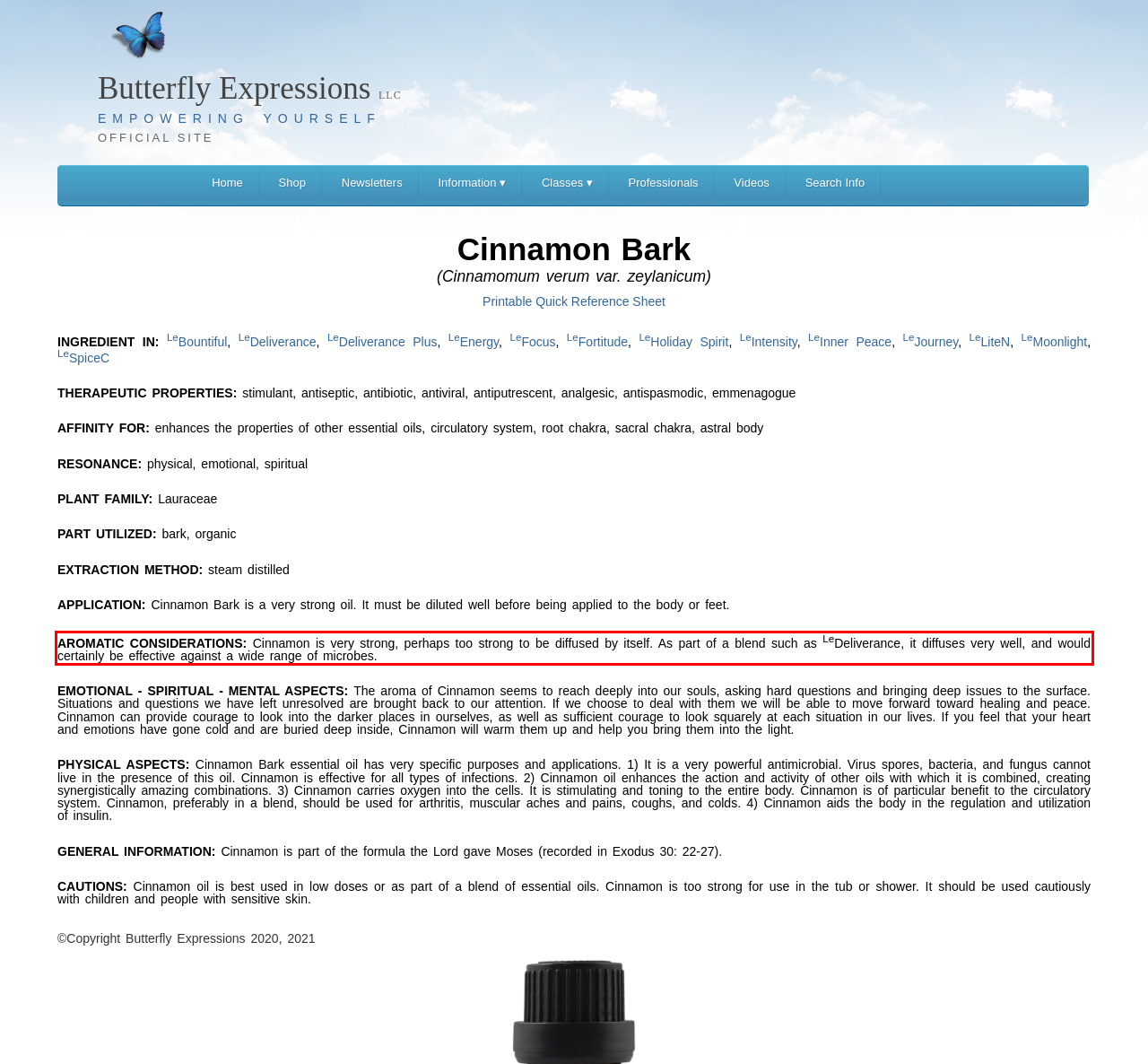From the screenshot of the webpage, locate the red bounding box and extract the text contained within that area.

AROMATIC CONSIDERATIONS: Cinnamon is very strong, perhaps too strong to be diffused by itself. As part of a blend such as LeDeliverance, it diffuses very well, and would certainly be effective against a wide range of microbes.